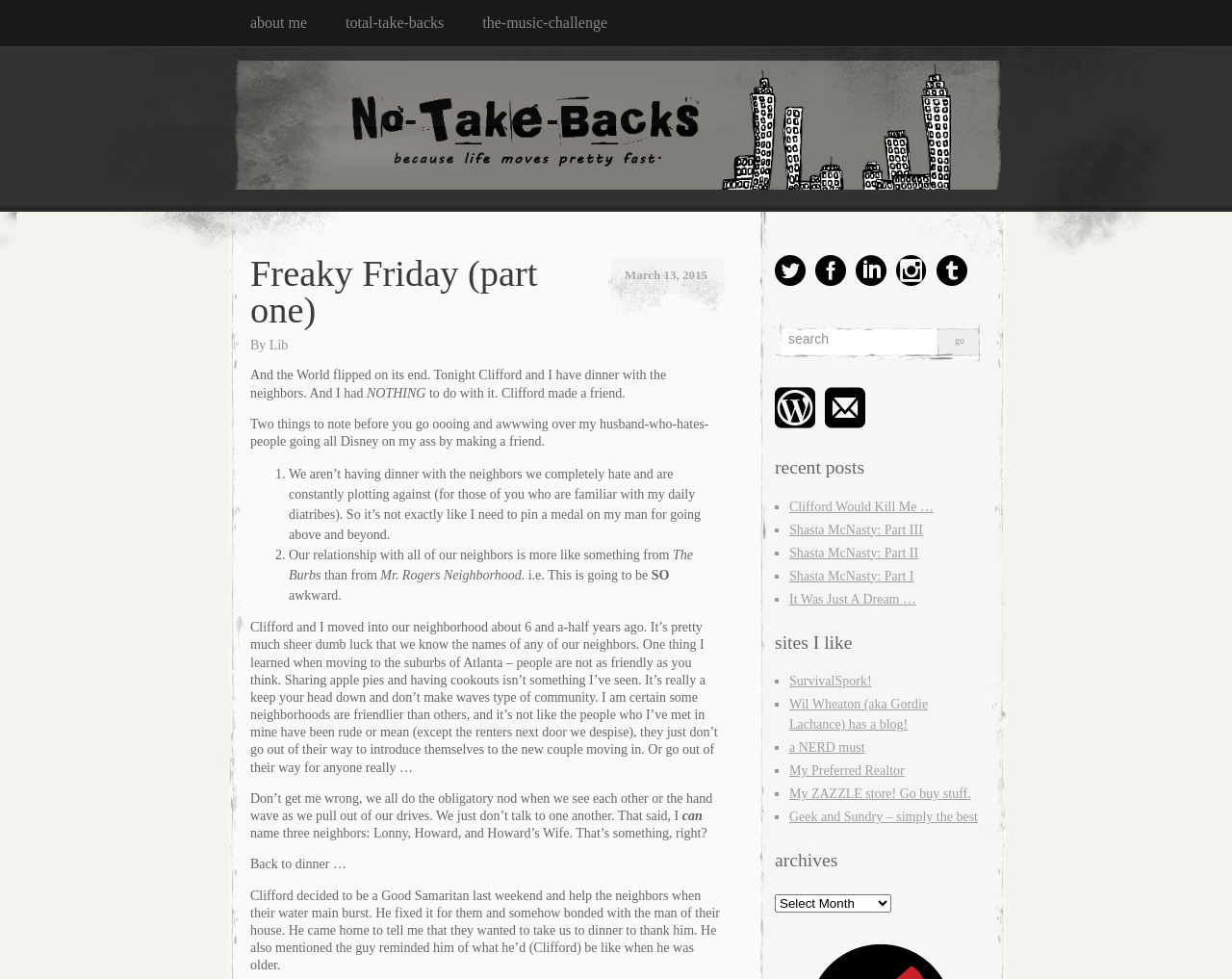Analyze the image and answer the question with as much detail as possible: 
What is the purpose of the dinner mentioned in the blog post?

I found the purpose of the dinner mentioned in the blog post by reading the text content of the webpage, which states that the neighbors want to take them to dinner to thank Clifford for helping them with their water main burst.